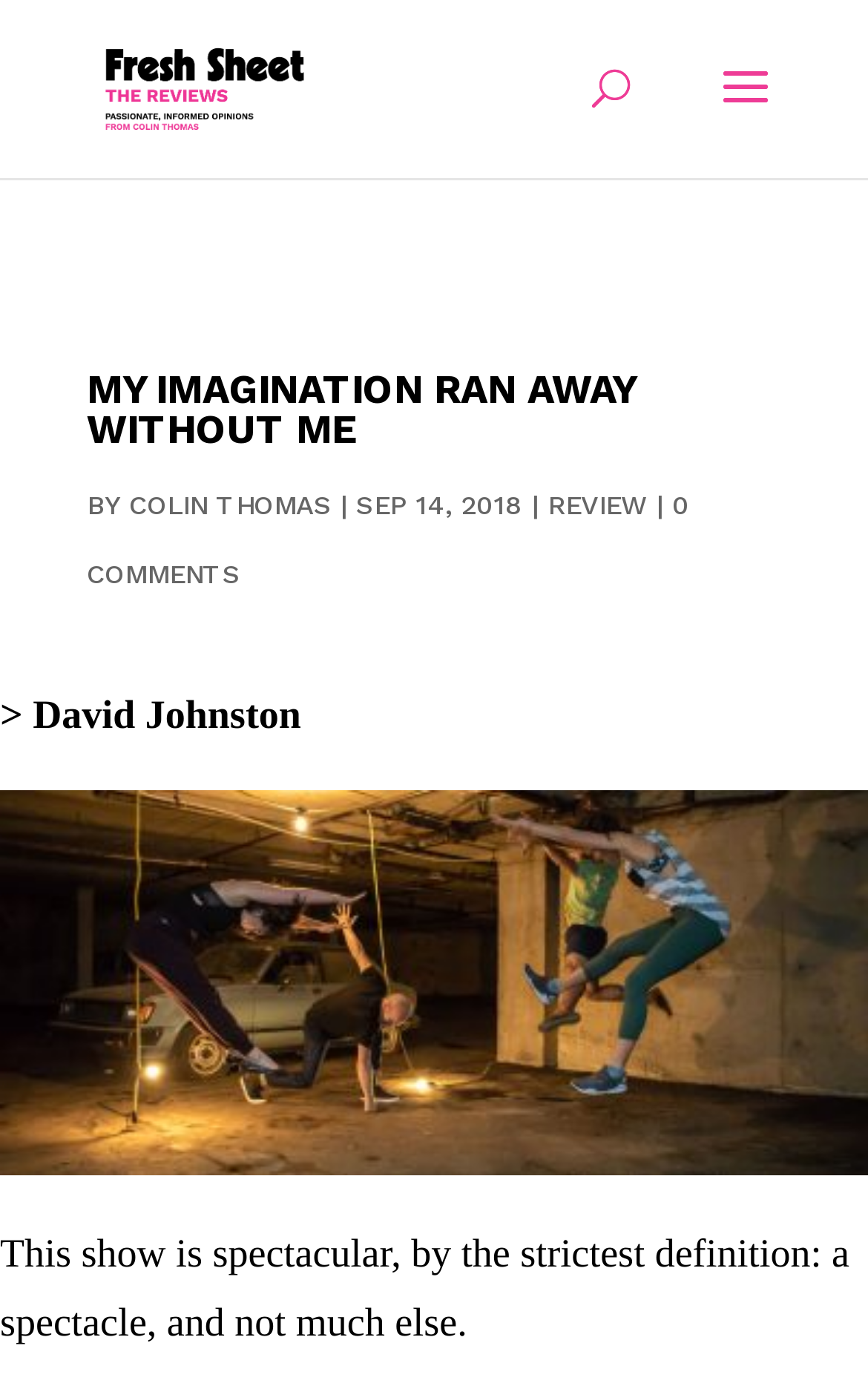What is the date of the article?
Answer the question using a single word or phrase, according to the image.

SEP 14, 2018